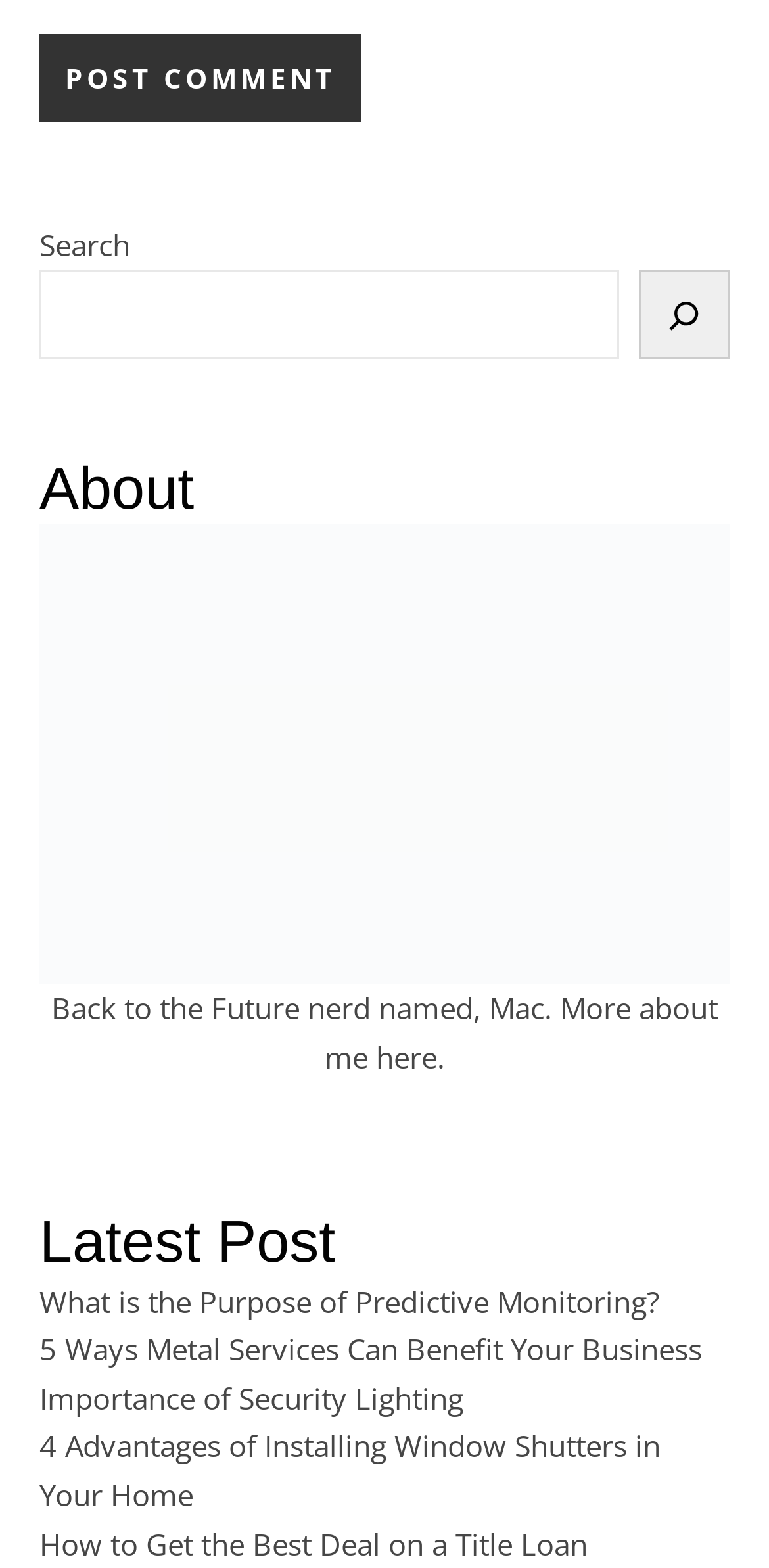Give a concise answer using only one word or phrase for this question:
Is there an image on the page?

Yes